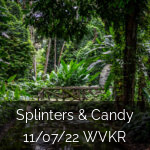What is the name of the series associated with this image?
Provide a comprehensive and detailed answer to the question.

The caption superimposed on the image reads 'Splinters & Candy 11/07/22 WVKR', suggesting that this visual is associated with a specific post or event related to the 'Splinters & Candy' series.